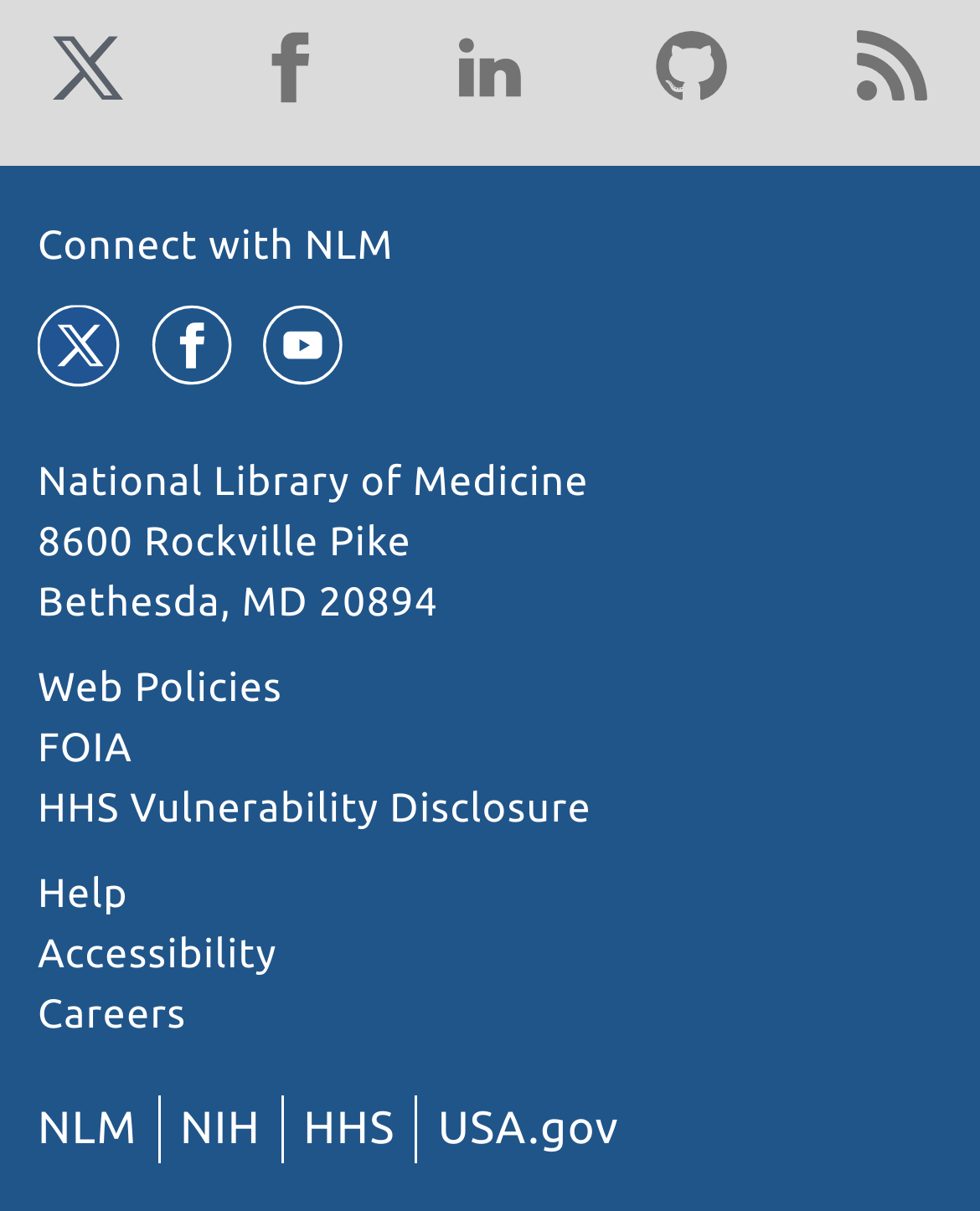Extract the bounding box for the UI element that matches this description: "[download]".

None